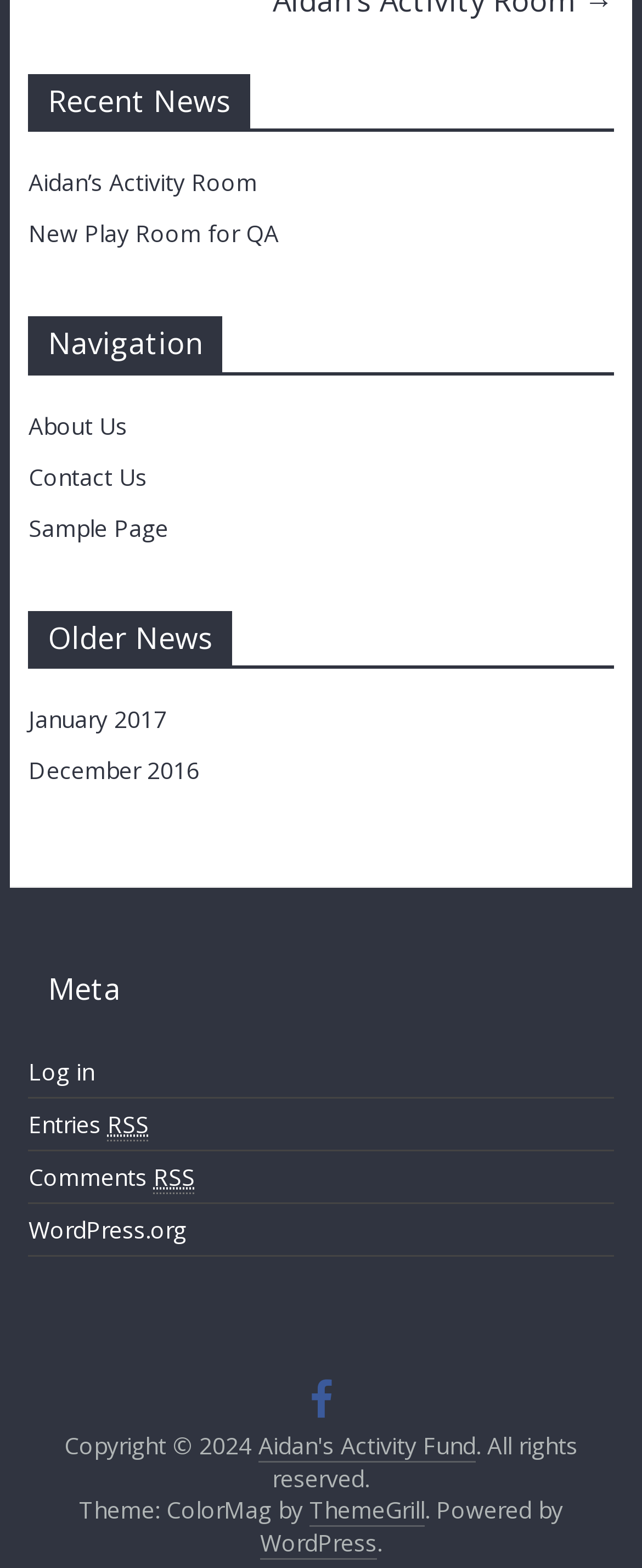Use a single word or phrase to answer the question:
How many links are there under the 'Navigation' heading?

3